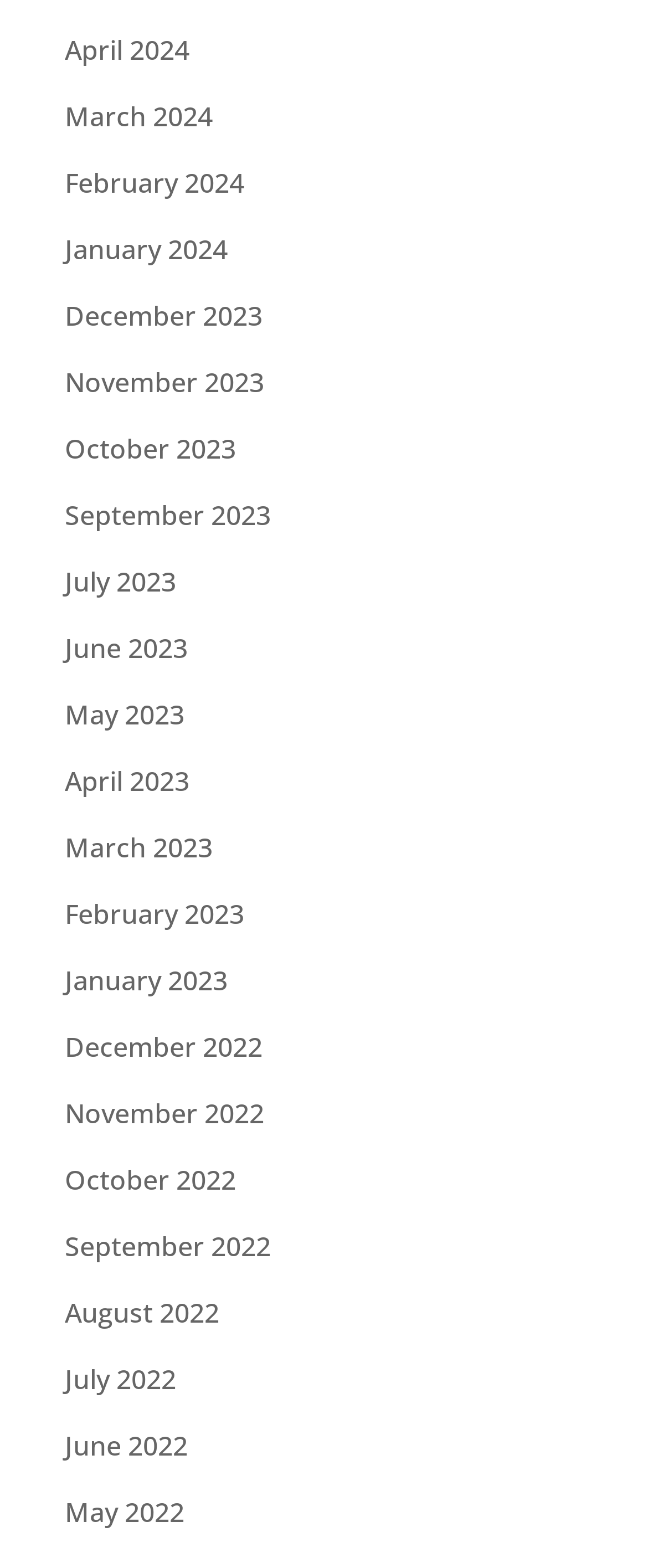Identify the bounding box coordinates for the element that needs to be clicked to fulfill this instruction: "Read By-Laws and Tournament Rules". Provide the coordinates in the format of four float numbers between 0 and 1: [left, top, right, bottom].

None